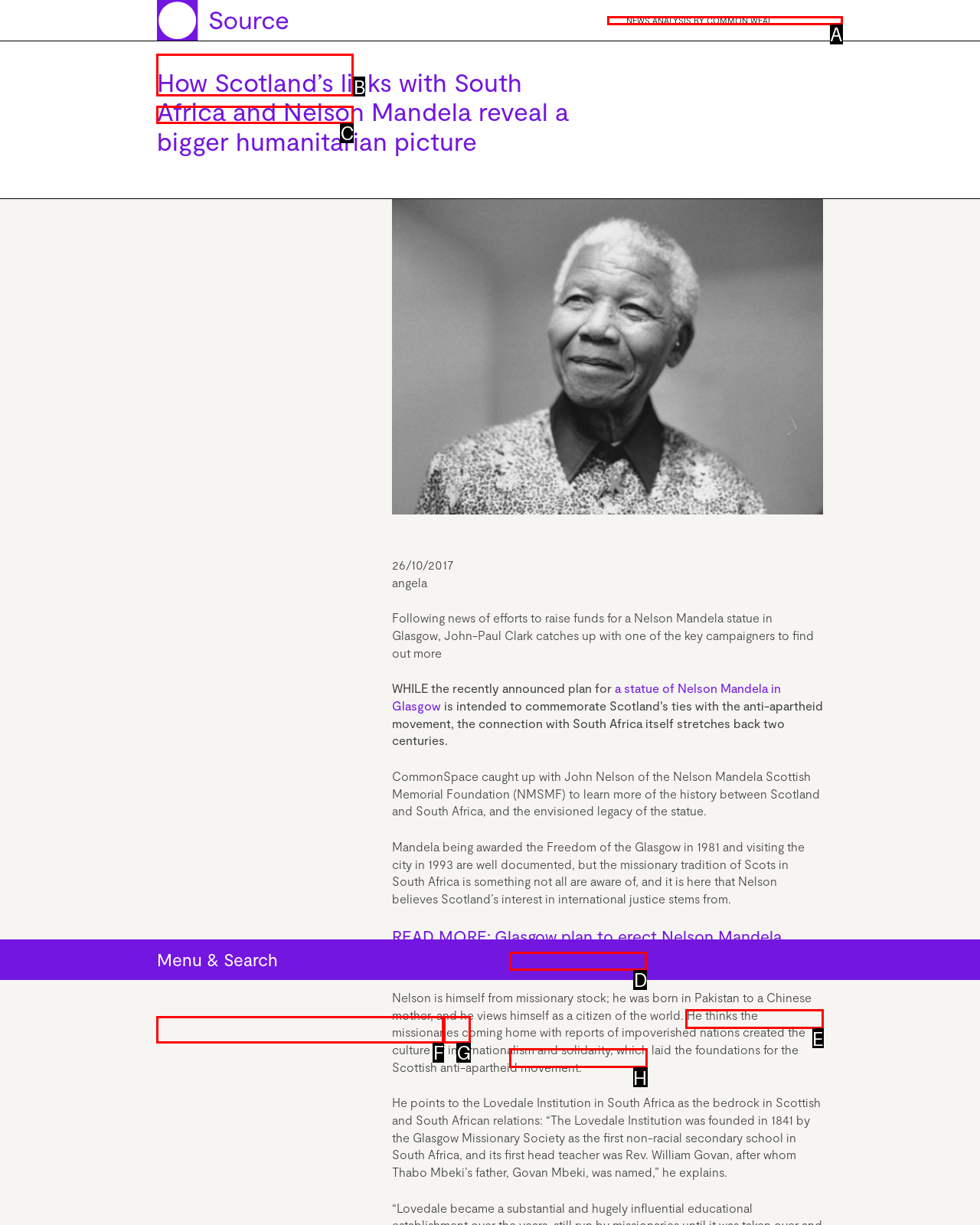Tell me which letter corresponds to the UI element that should be clicked to fulfill this instruction: Visit the 'Home' page
Answer using the letter of the chosen option directly.

D